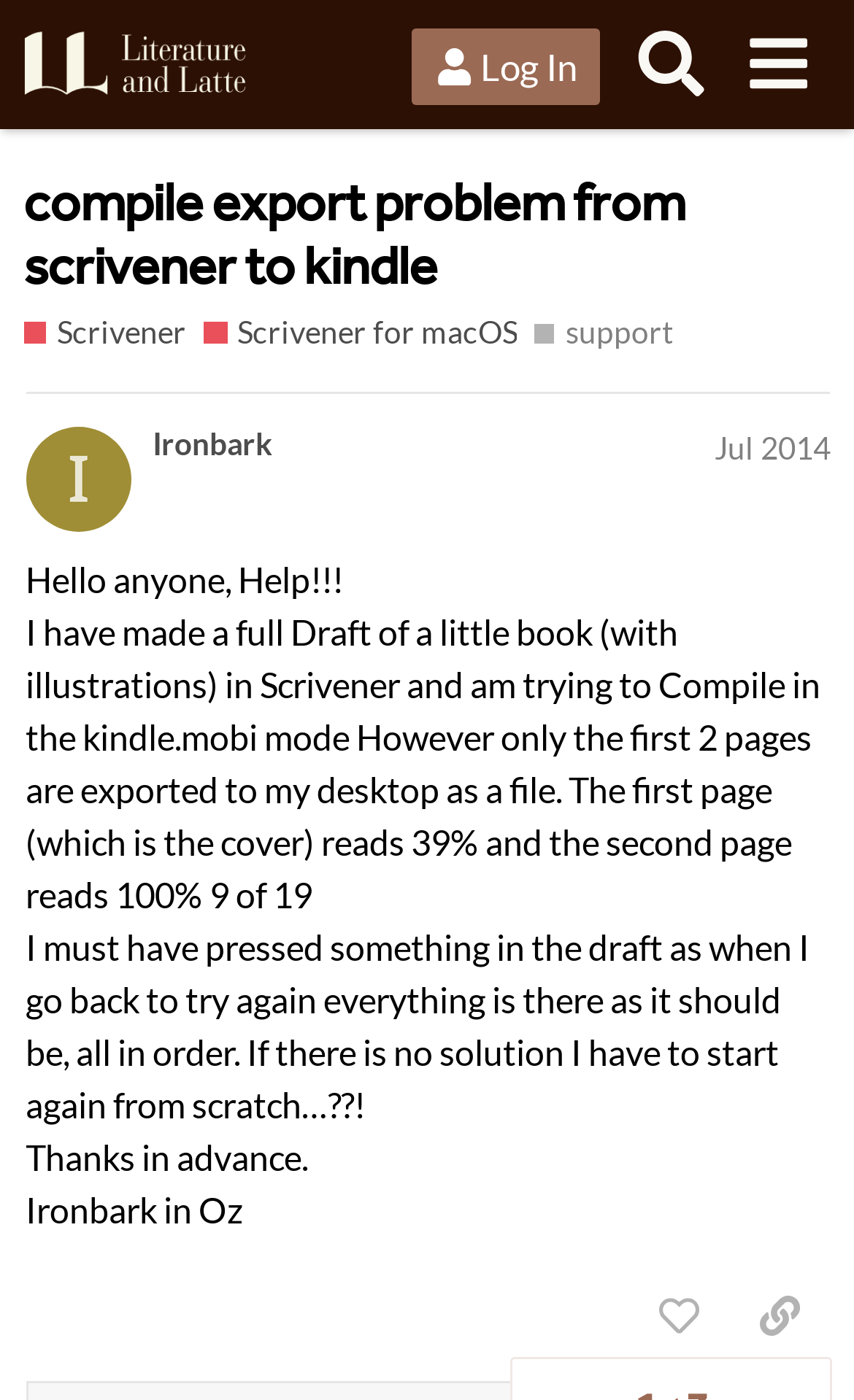What is the user's book format?
Provide an in-depth and detailed explanation in response to the question.

The user is trying to compile their book in Scrivener in the Kindle .mobi format, but is having trouble with the export process.